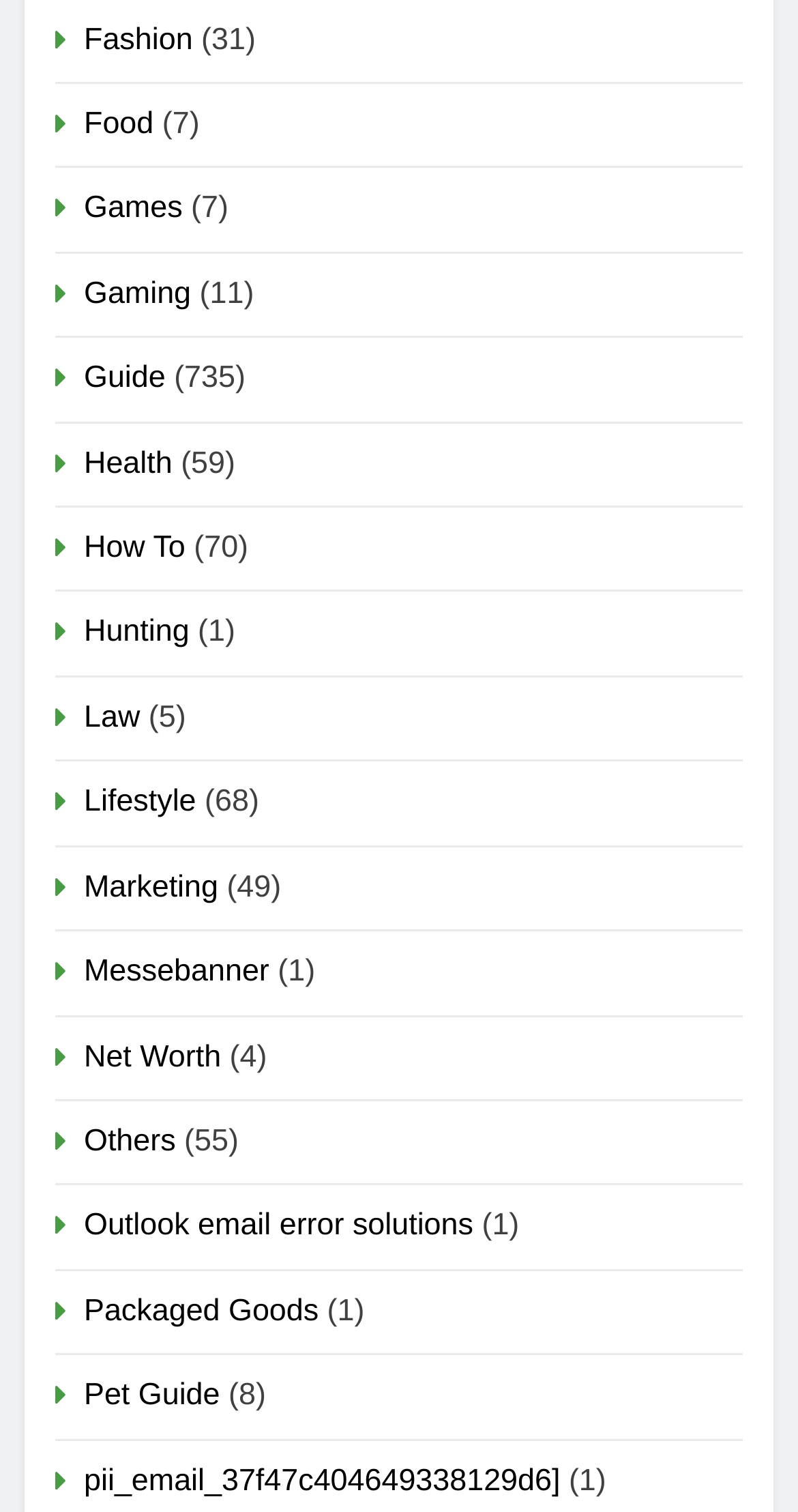How many categories are there on the webpage?
Answer with a single word or short phrase according to what you see in the image.

20